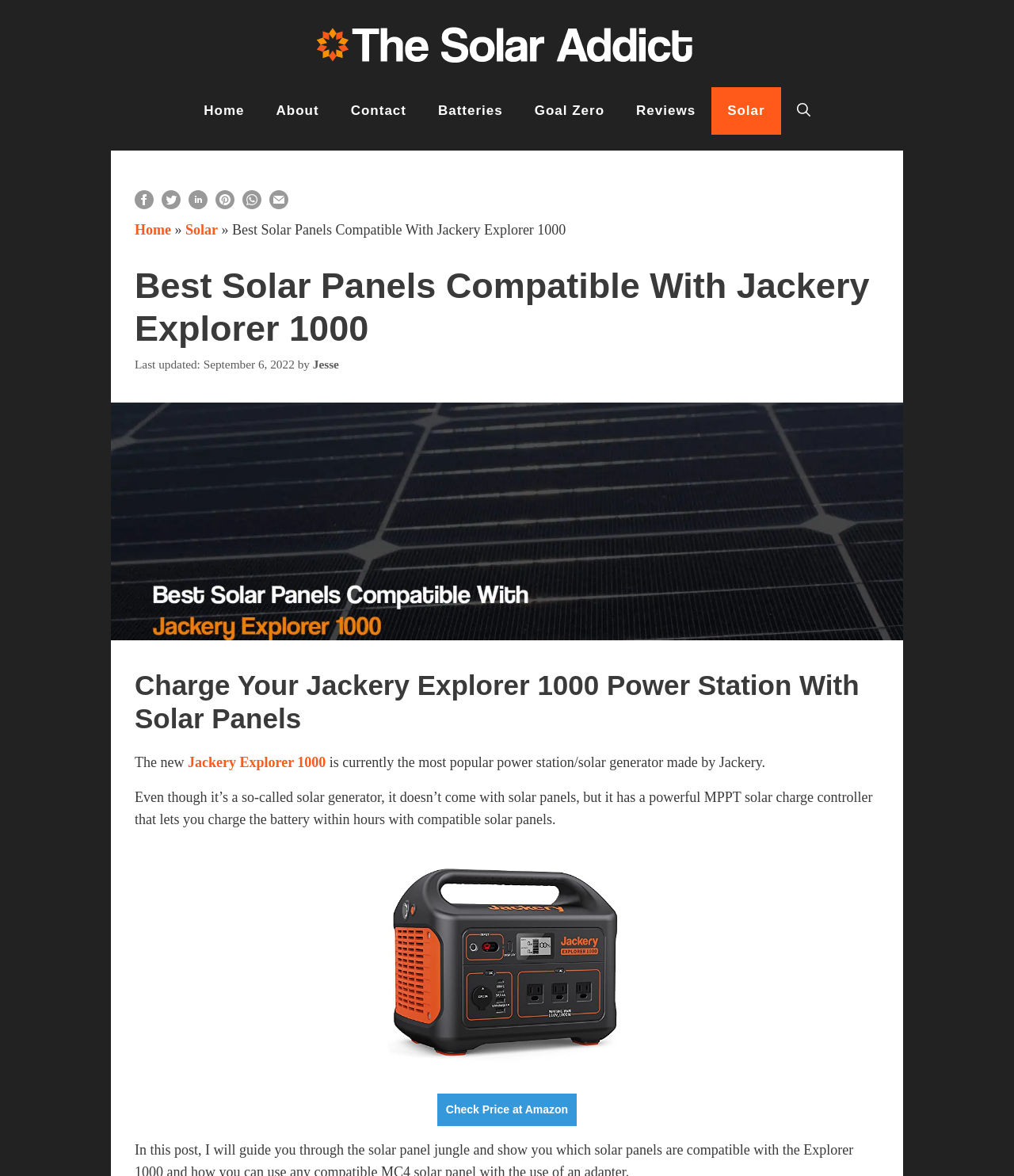Refer to the image and offer a detailed explanation in response to the question: What is the name of the website?

I determined the name of the website by looking at the banner element at the top of the webpage, which contains a link with the text 'The Solar Addict'.